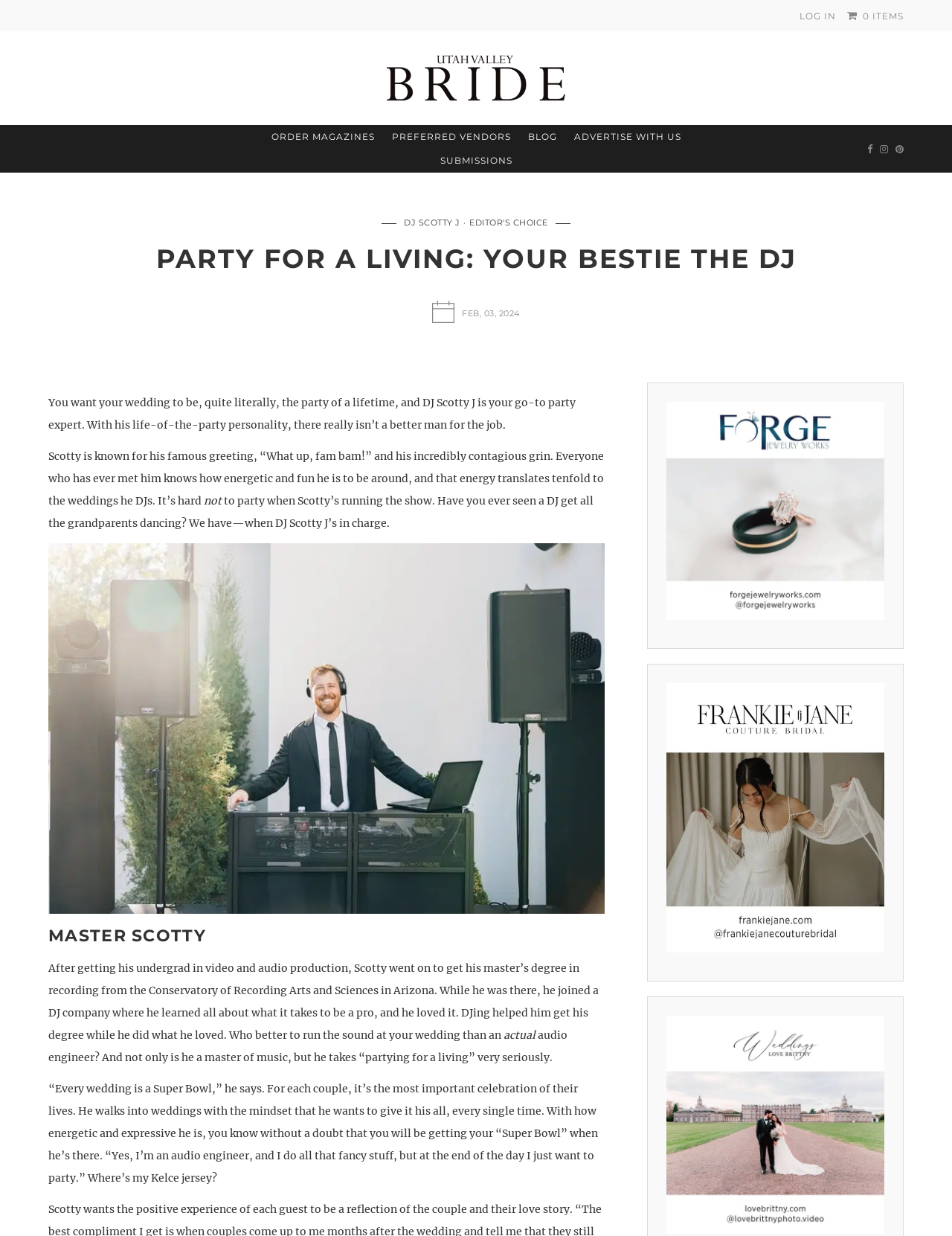Please identify the coordinates of the bounding box for the clickable region that will accomplish this instruction: "order magazines".

[0.277, 0.101, 0.401, 0.121]